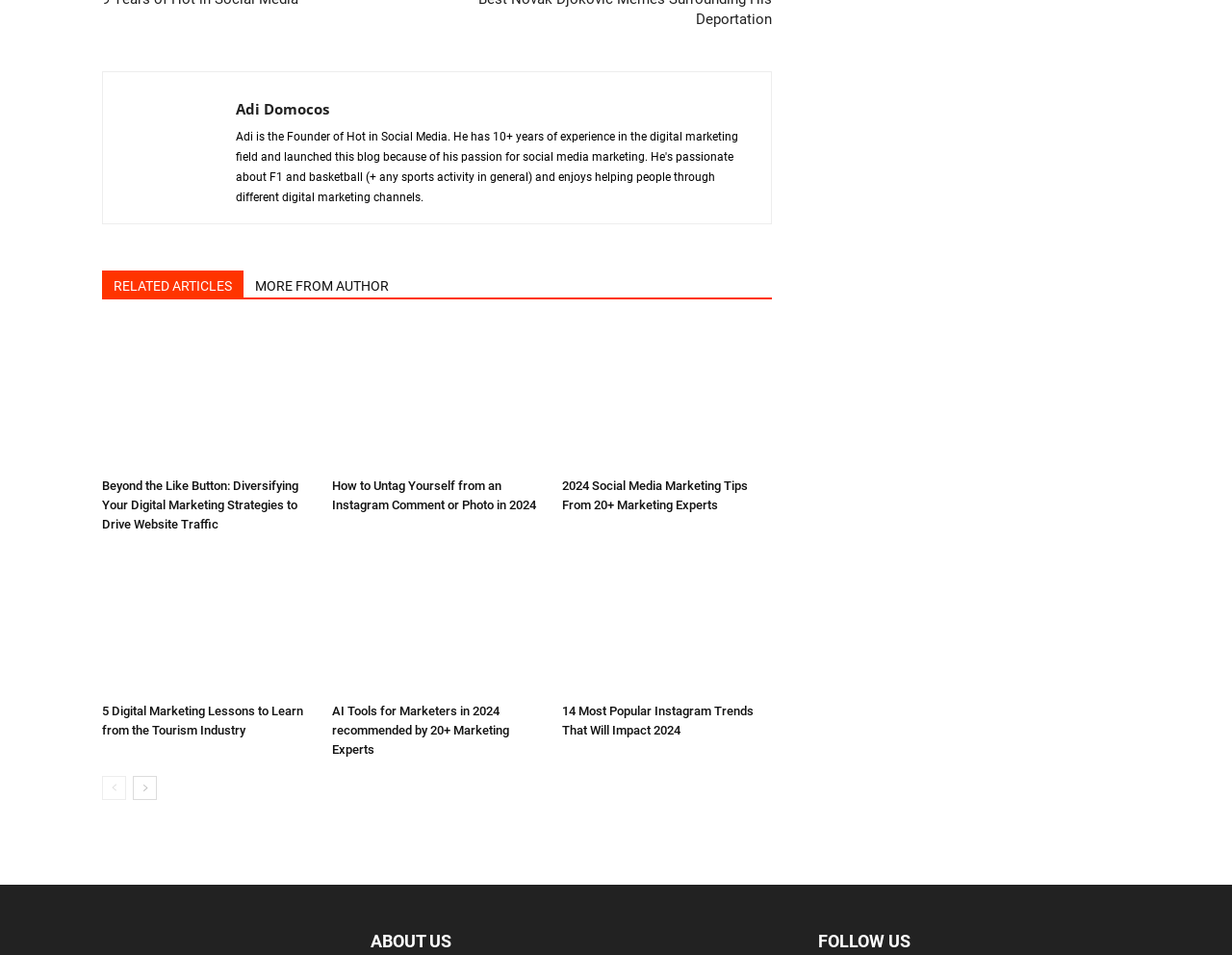Using the provided element description, identify the bounding box coordinates as (top-left x, top-left y, bottom-right x, bottom-right y). Ensure all values are between 0 and 1. Description: aria-label="prev-page"

[0.083, 0.812, 0.102, 0.837]